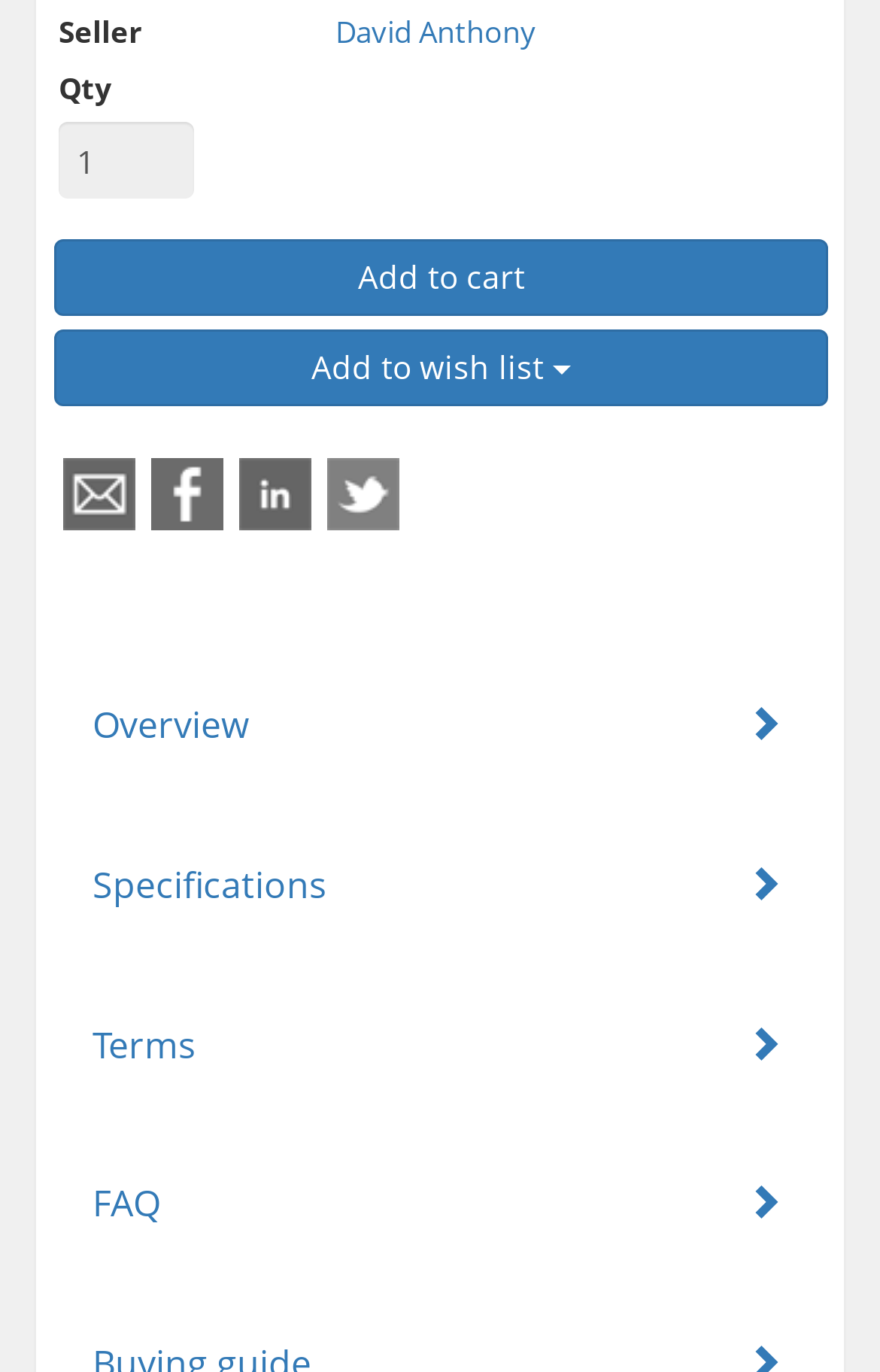Based on the element description Add to wish list, identify the bounding box of the UI element in the given webpage screenshot. The coordinates should be in the format (top-left x, top-left y, bottom-right x, bottom-right y) and must be between 0 and 1.

[0.062, 0.24, 0.941, 0.296]